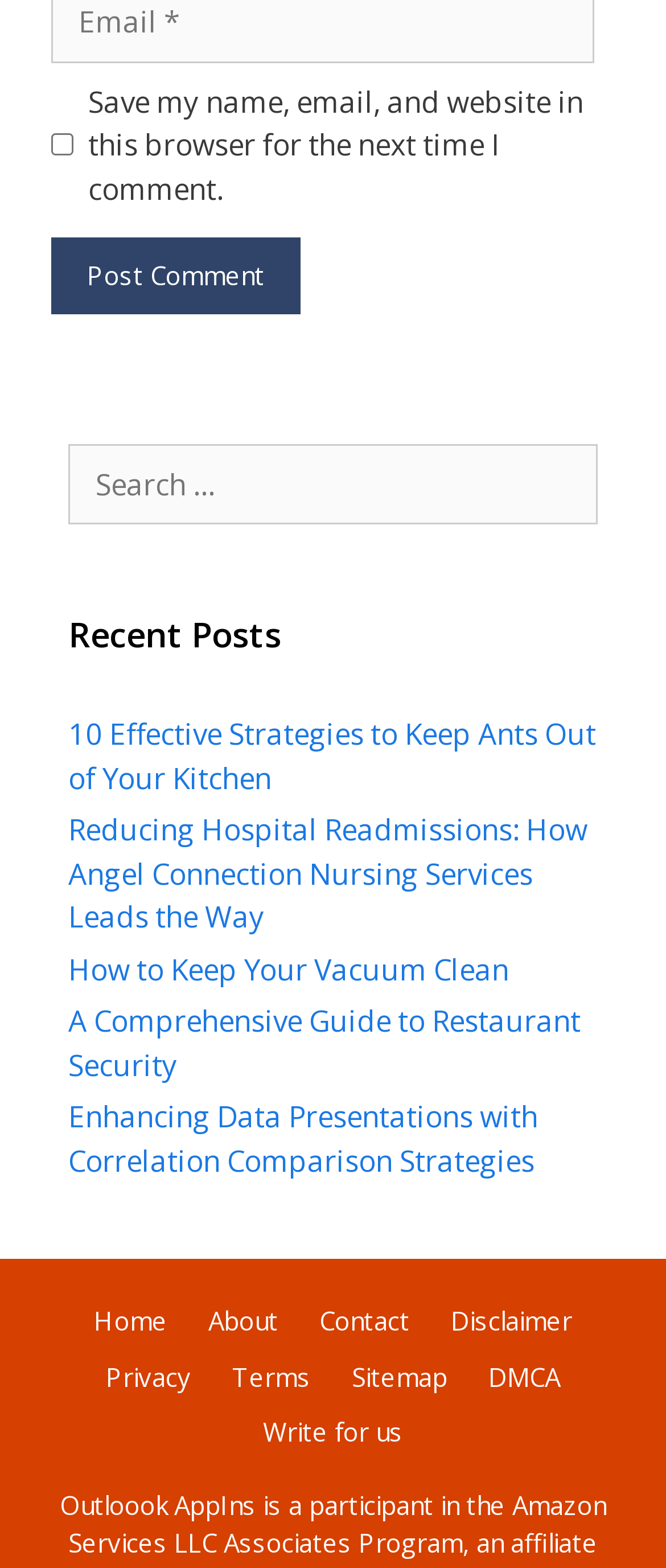Please determine the bounding box coordinates of the clickable area required to carry out the following instruction: "Read the recent post about keeping ants out of your kitchen". The coordinates must be four float numbers between 0 and 1, represented as [left, top, right, bottom].

[0.103, 0.455, 0.895, 0.508]